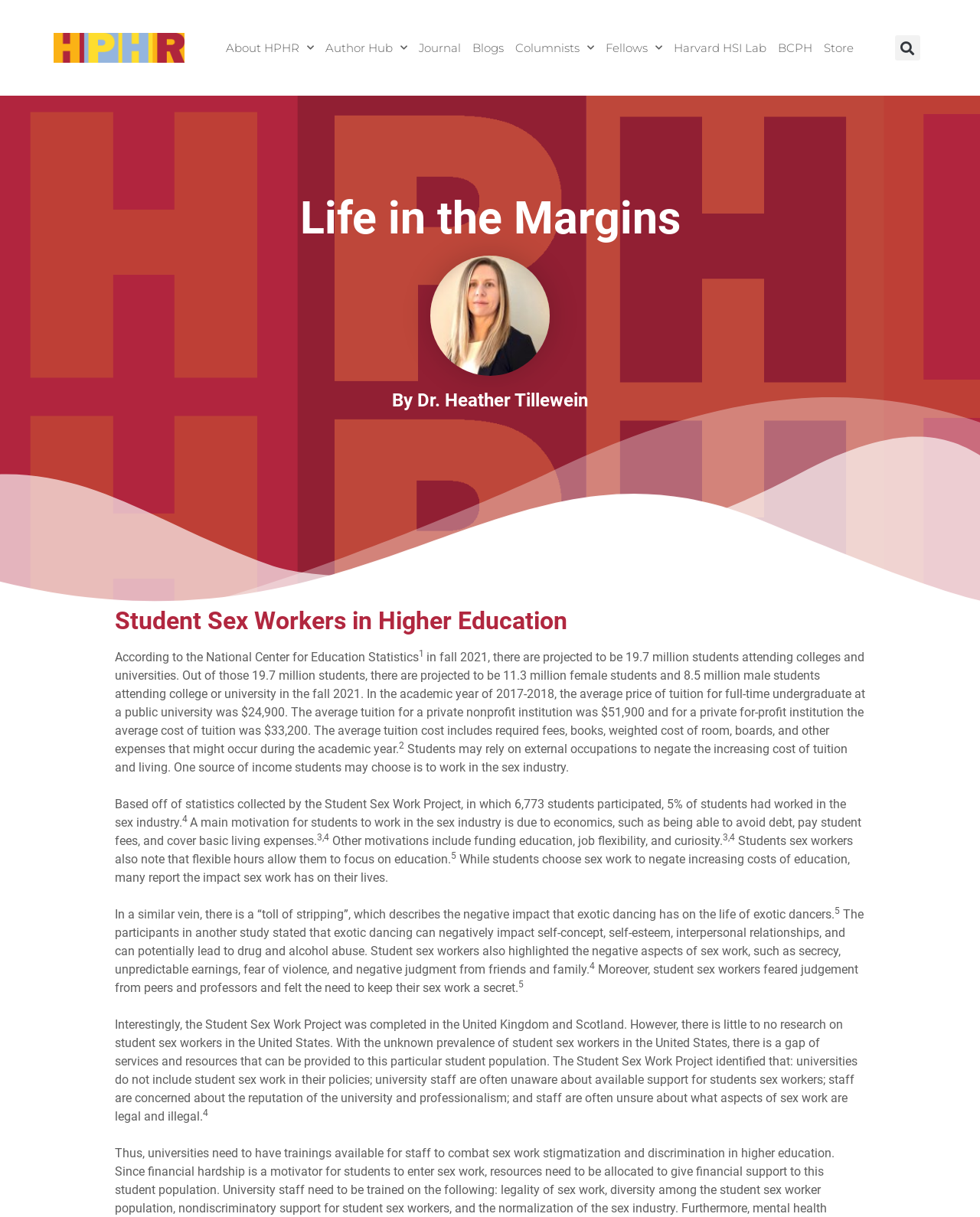Predict the bounding box coordinates for the UI element described as: "Harvard HSI Lab". The coordinates should be four float numbers between 0 and 1, presented as [left, top, right, bottom].

[0.682, 0.025, 0.786, 0.054]